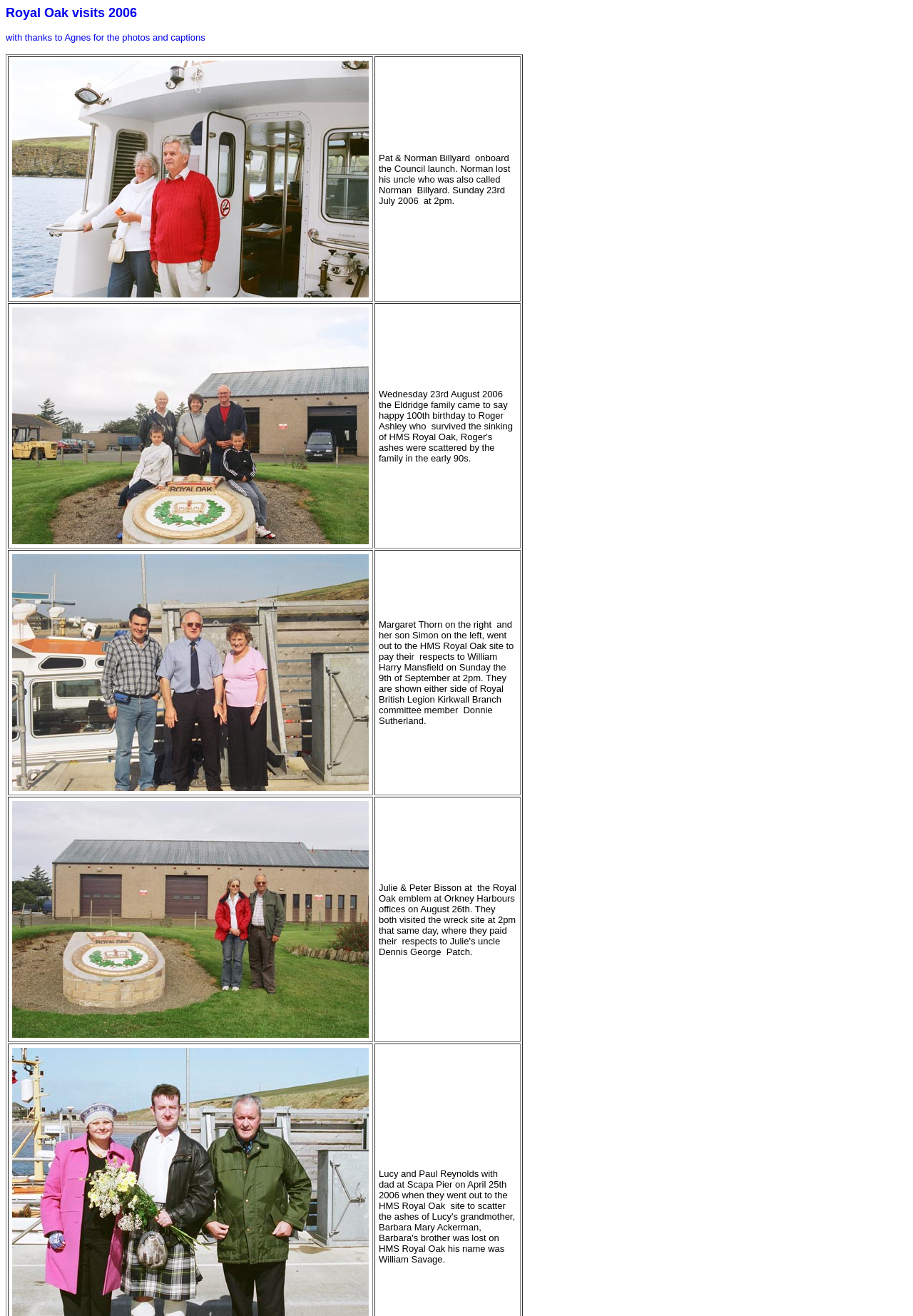Answer in one word or a short phrase: 
What is the location of the Royal Oak emblem?

Orkney Harbours offices